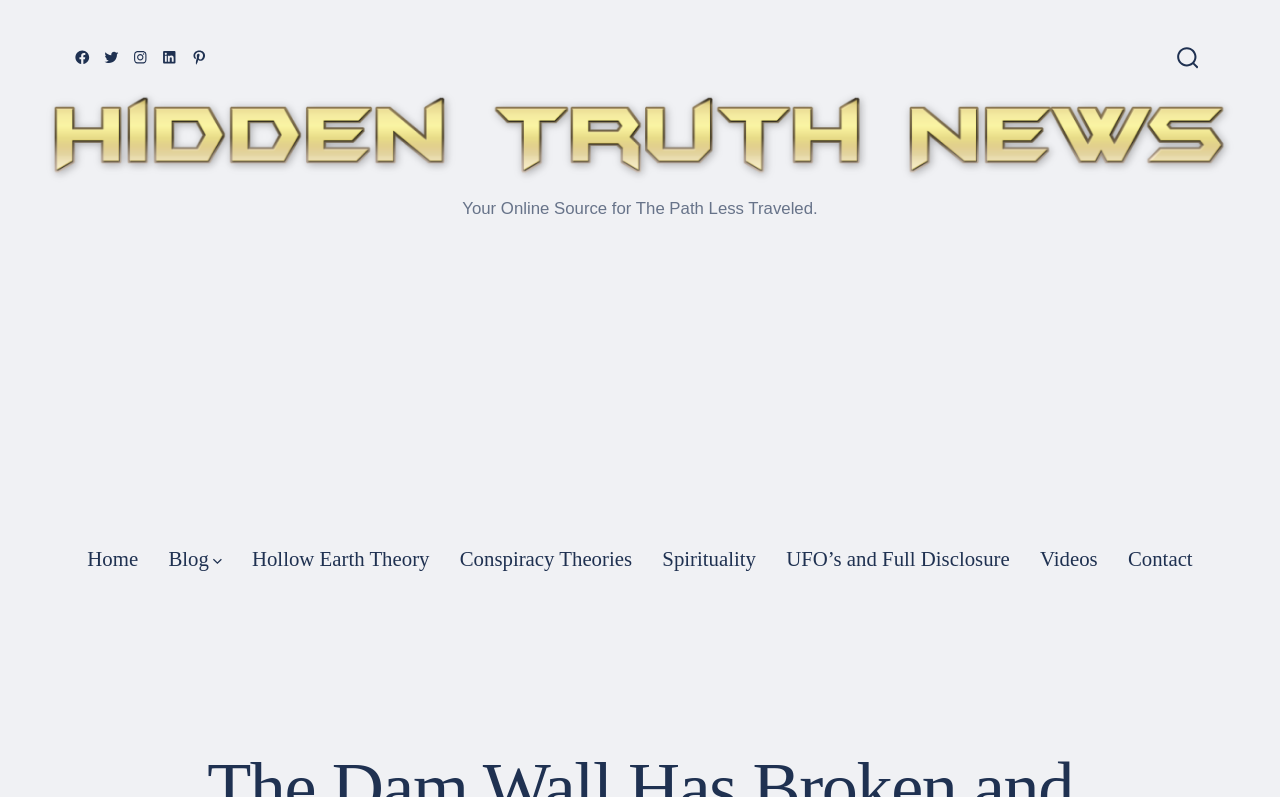What is the name of the website?
Please use the image to deliver a detailed and complete answer.

I determined the name of the website by looking at the heading element with the text 'Hidden Truth News' and an image with the same text, which is likely the logo of the website.